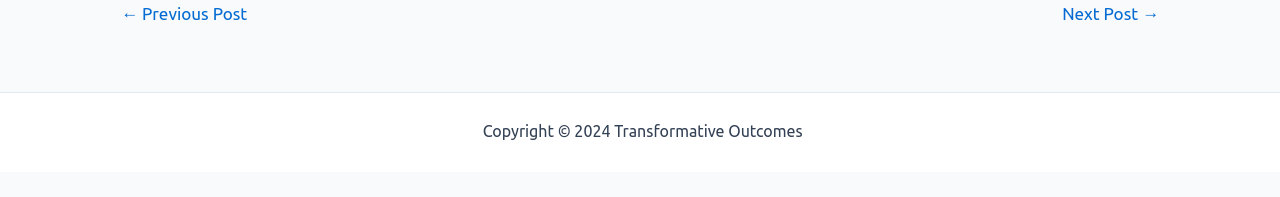Utilize the details in the image to give a detailed response to the question: What is the purpose of the 'Post navigation' section?

The 'Post navigation' section contains links to the previous and next posts, allowing users to navigate between posts easily.